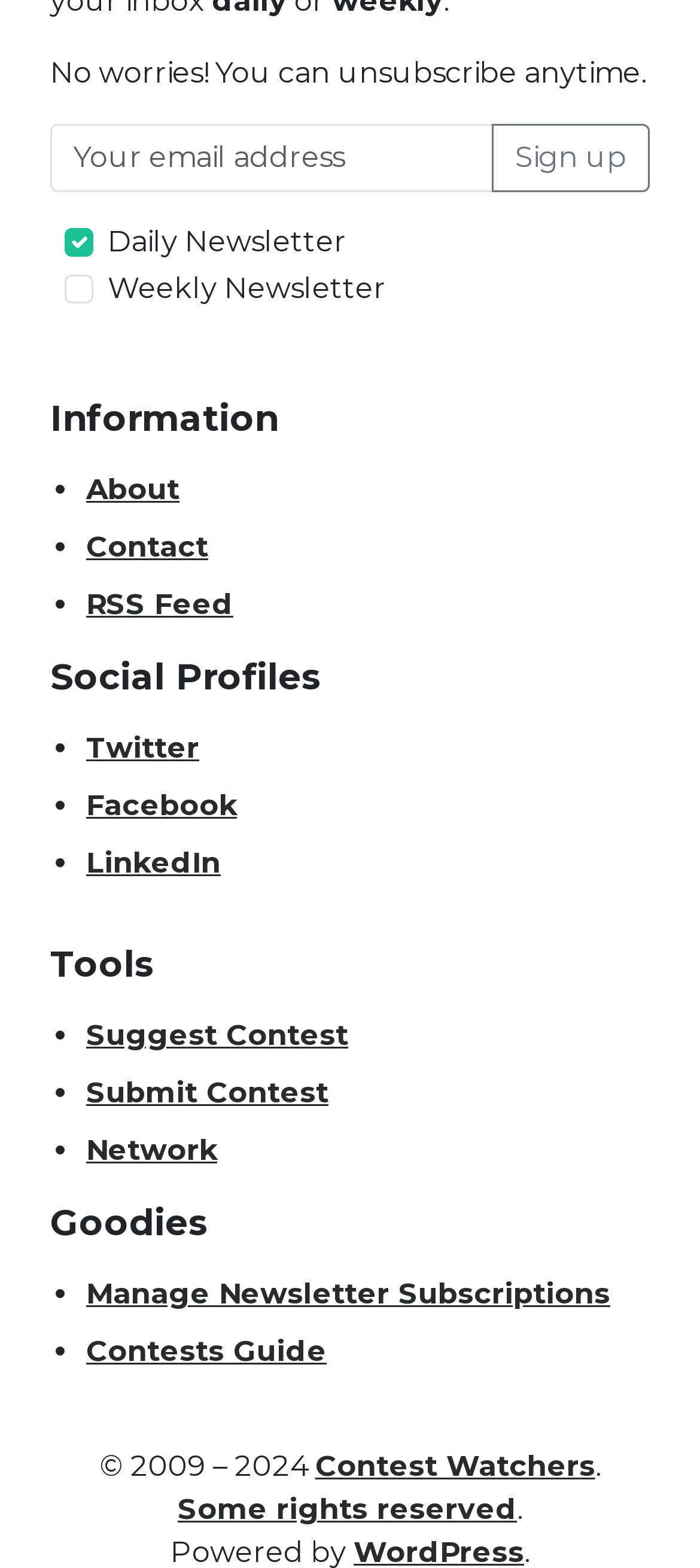What is the purpose of the 'Sign up' button? From the image, respond with a single word or brief phrase.

To subscribe to a newsletter